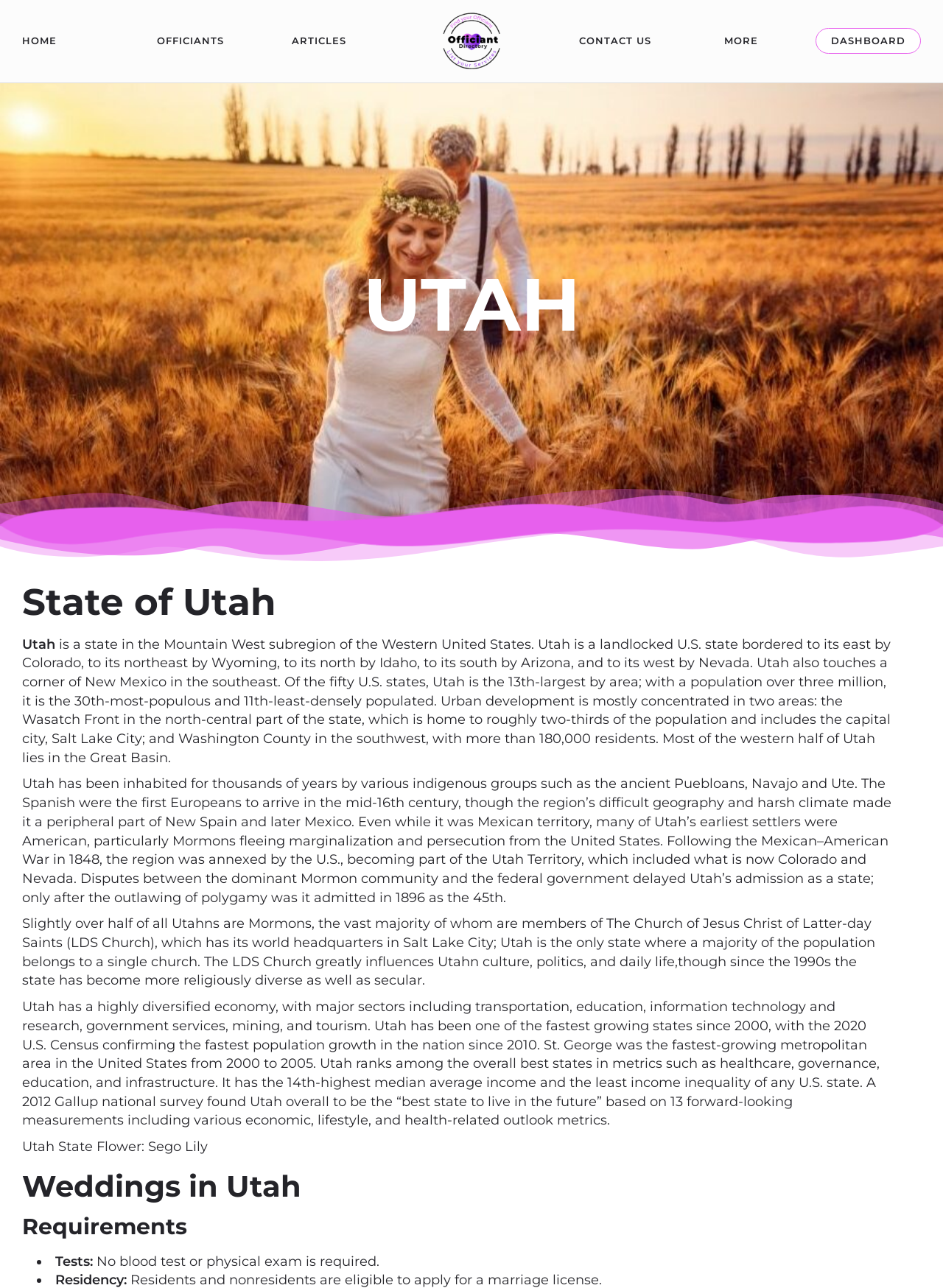What is the state flower of Utah?
Please respond to the question with a detailed and well-explained answer.

The webpage mentions that the Utah State Flower is the Sego Lily.